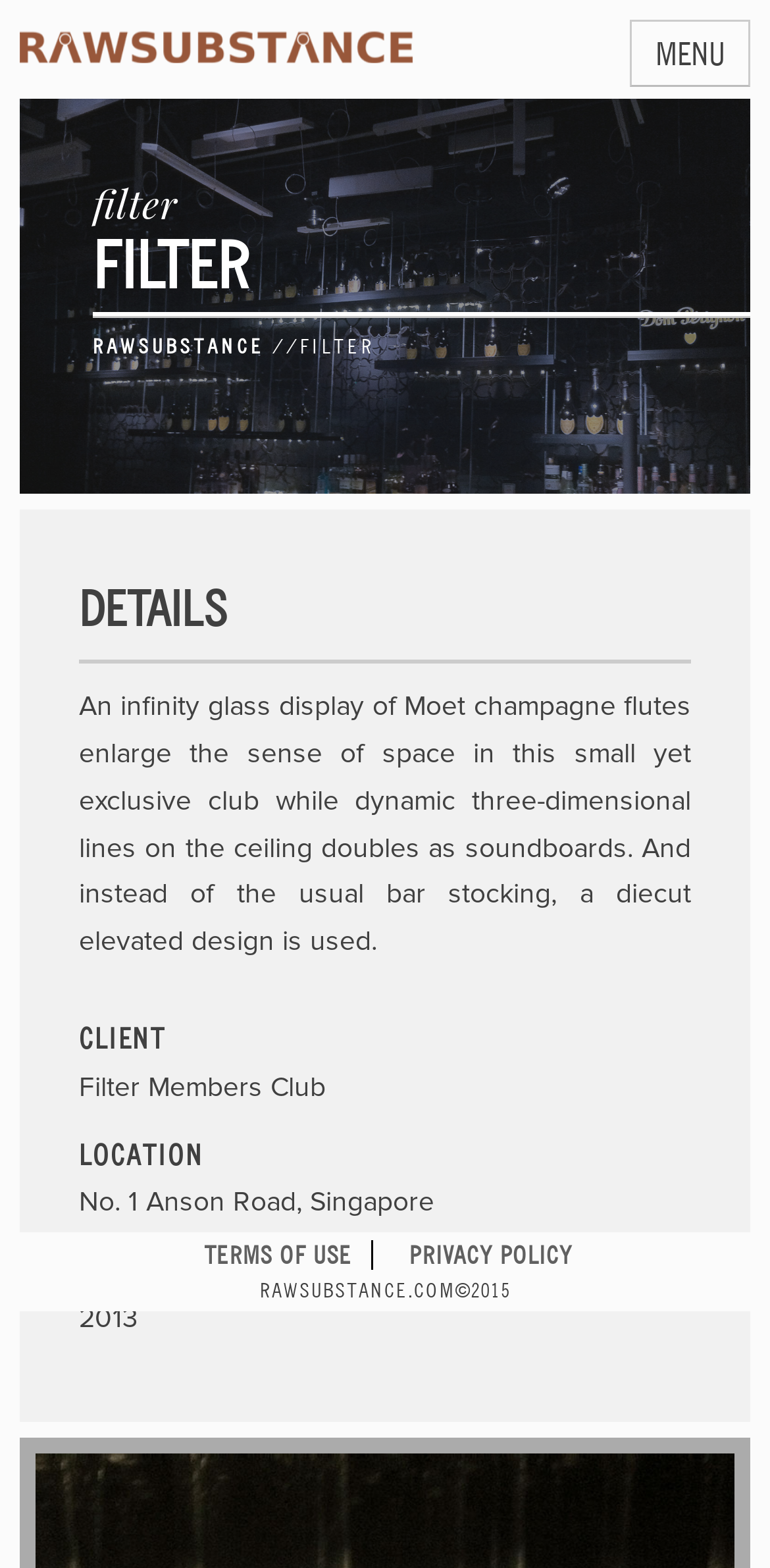Use a single word or phrase to answer the following:
What is the name of the client?

Filter Members Club